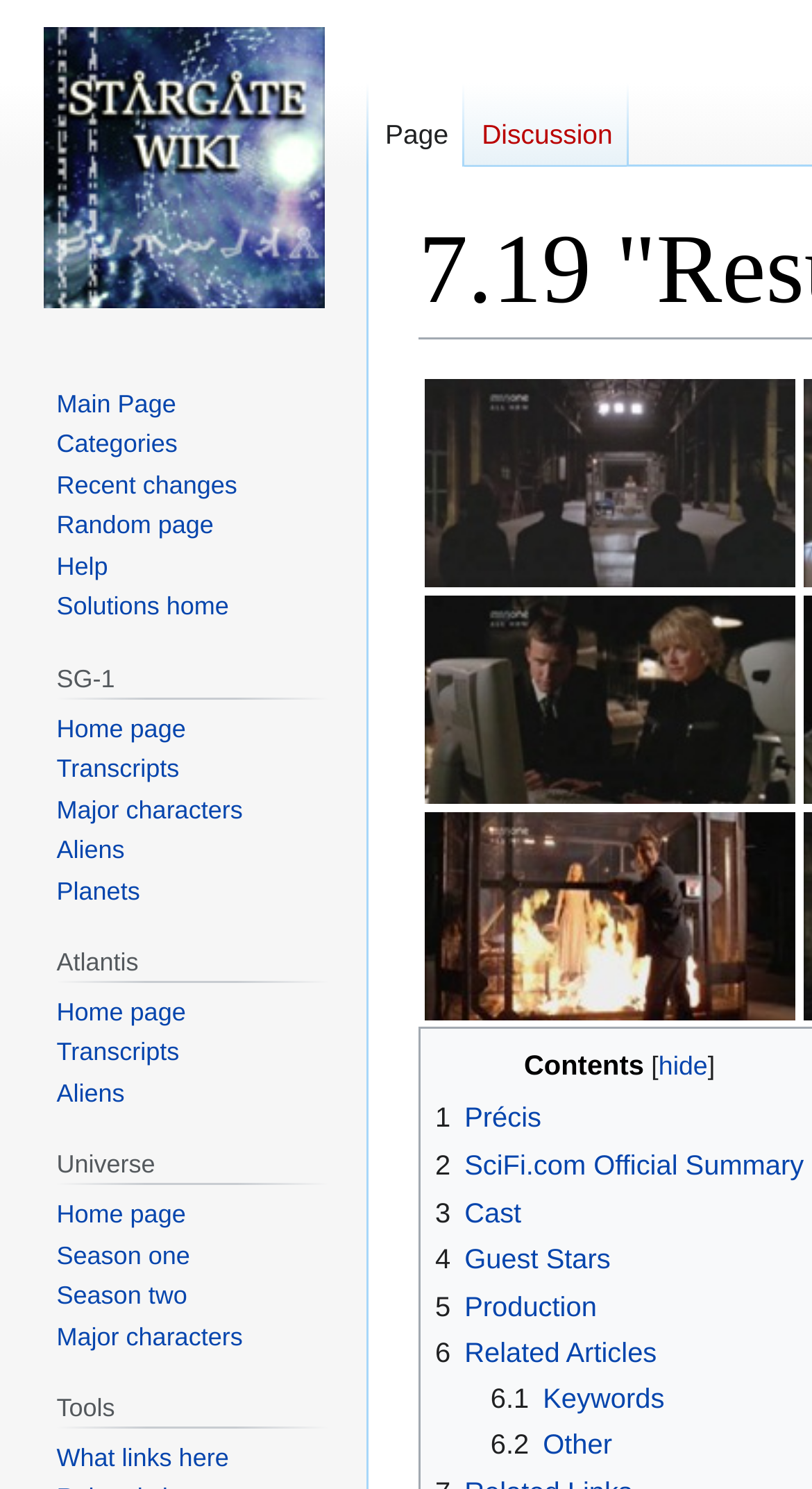Given the element description: "title="Visit the main page"", predict the bounding box coordinates of this UI element. The coordinates must be four float numbers between 0 and 1, given as [left, top, right, bottom].

[0.021, 0.0, 0.431, 0.224]